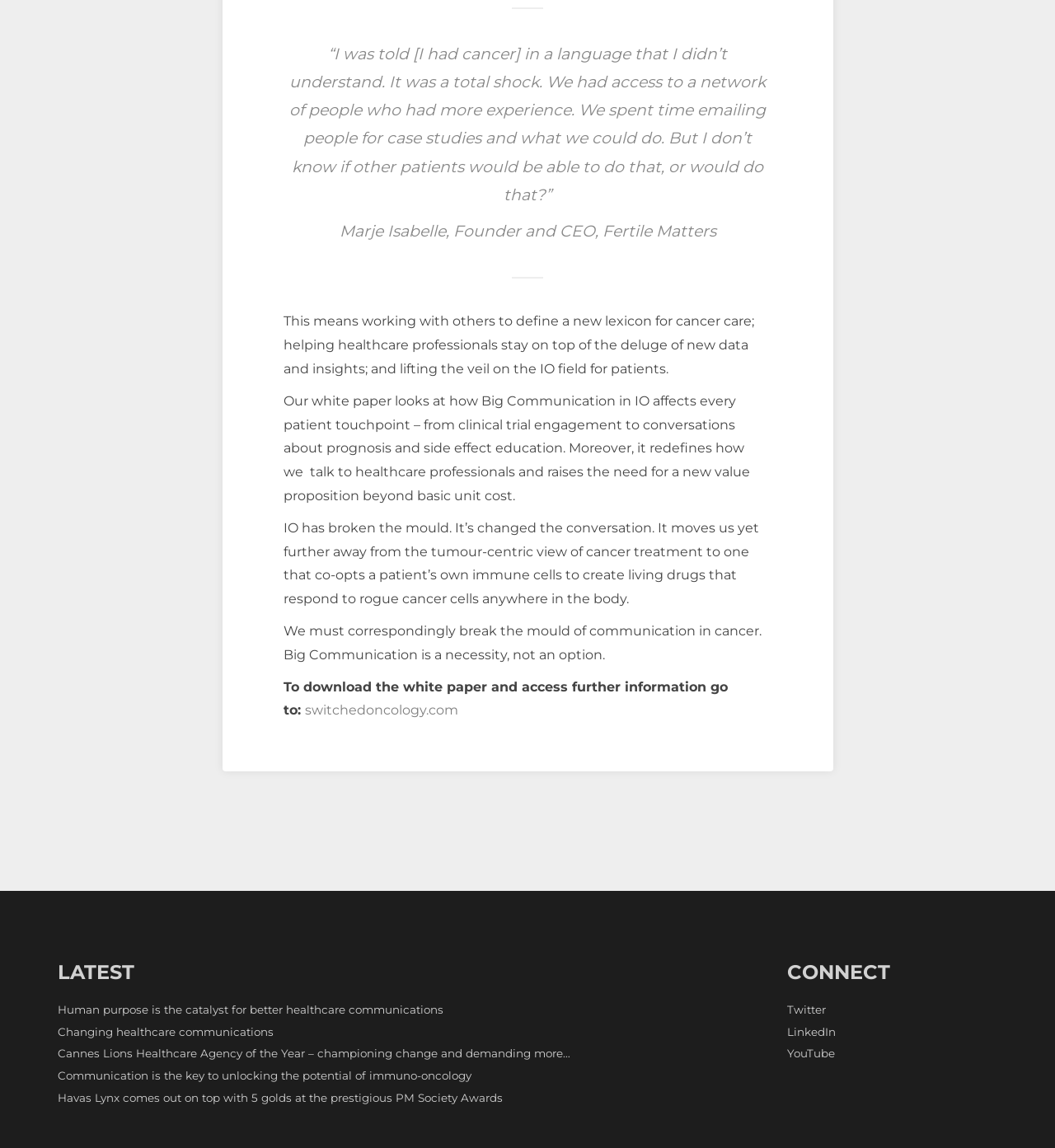What is the topic of the quote by Marje Isabelle?
Look at the image and answer the question with a single word or phrase.

Cancer care